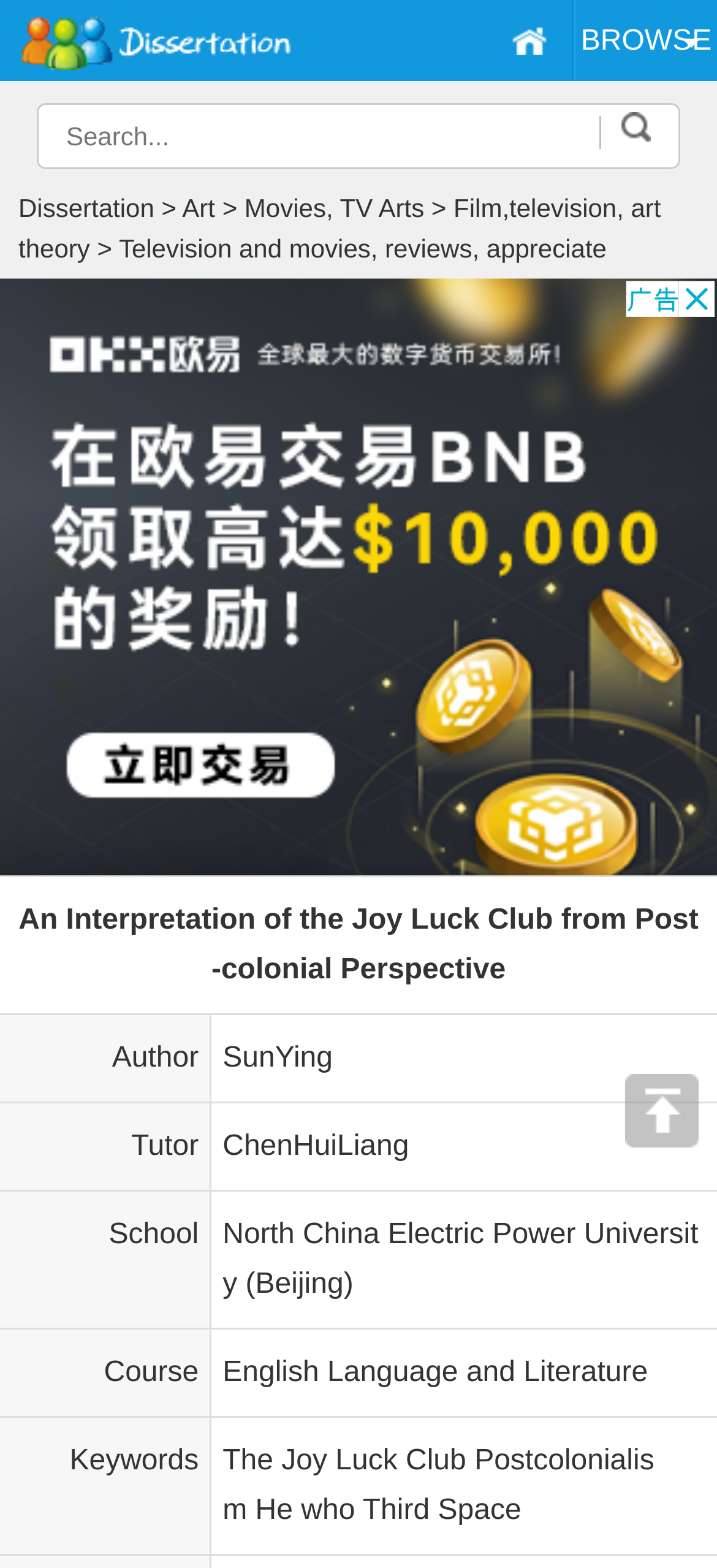Please respond to the question with a concise word or phrase:
How many keywords are related to the dissertation?

4